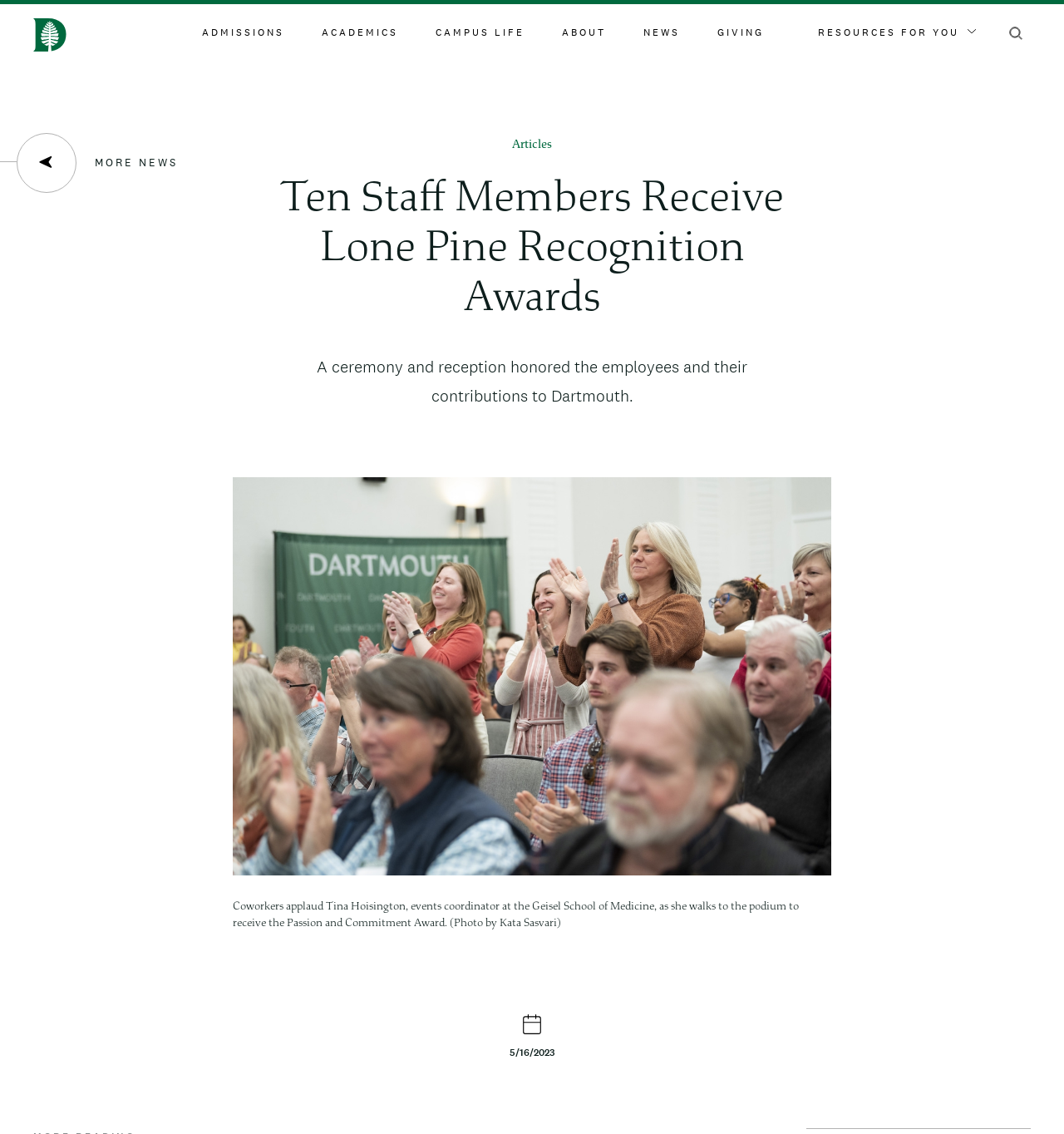Generate a comprehensive description of the webpage content.

The webpage is about an article titled "Ten Staff Members Receive Lone Pine Recognition Awards" from Dartmouth. At the top left corner, there is a link to "Skip to main content". Below it, there are two small images. 

The top navigation menu consists of seven links: "ADMISSIONS", "ACADEMICS", "CAMPUS LIFE", "ABOUT", "NEWS", "GIVING", and a button "RESOURCES FOR YOU" at the far right. 

On the right side of the top navigation menu, there is a search button with a small image next to it. 

The main content of the webpage starts with a heading that repeats the title of the article. Below the heading, there is a subtitle and a brief summary of the article, which describes a ceremony and reception honoring employees and their contributions to Dartmouth. 

To the left of the summary, there is a small image with a caption "Image". Below the summary, there is a large article section that takes up most of the webpage. The article section contains a large image of people standing and clapping, with a caption describing the scene. Below the image, there is a paragraph of text describing the event. 

At the bottom of the article section, there is a small image and a timestamp indicating the date of the article, May 16, 2023.